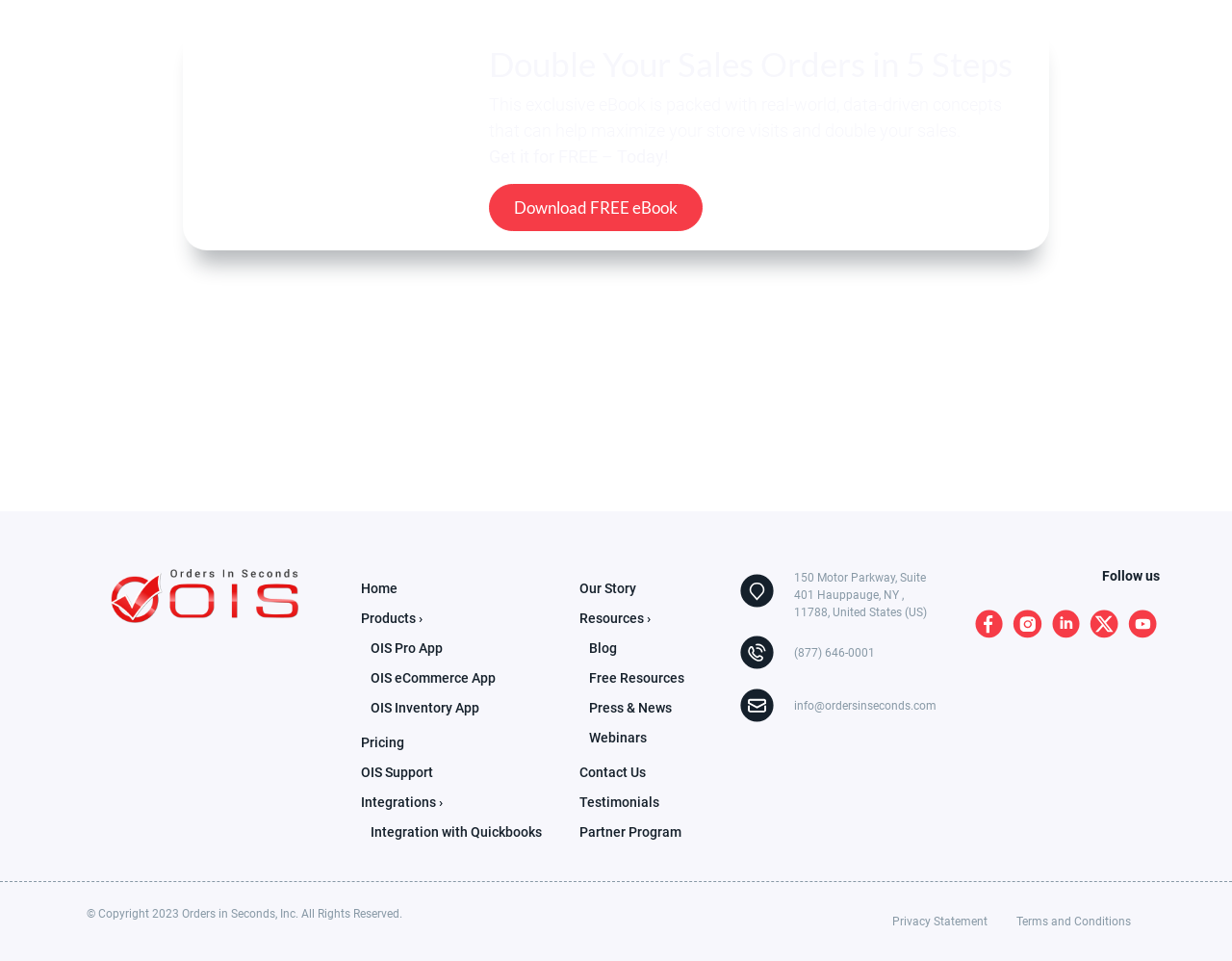Indicate the bounding box coordinates of the element that must be clicked to execute the instruction: "Contact us". The coordinates should be given as four float numbers between 0 and 1, i.e., [left, top, right, bottom].

[0.471, 0.794, 0.573, 0.815]